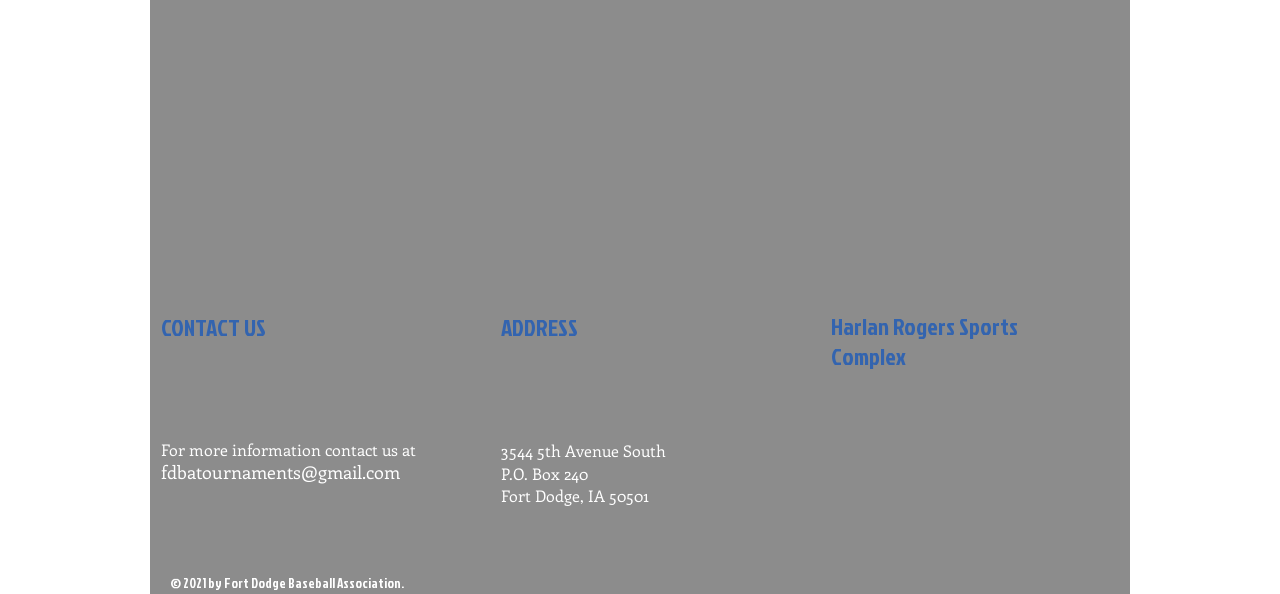What social media platform is linked?
Using the image, provide a concise answer in one word or a short phrase.

Facebook